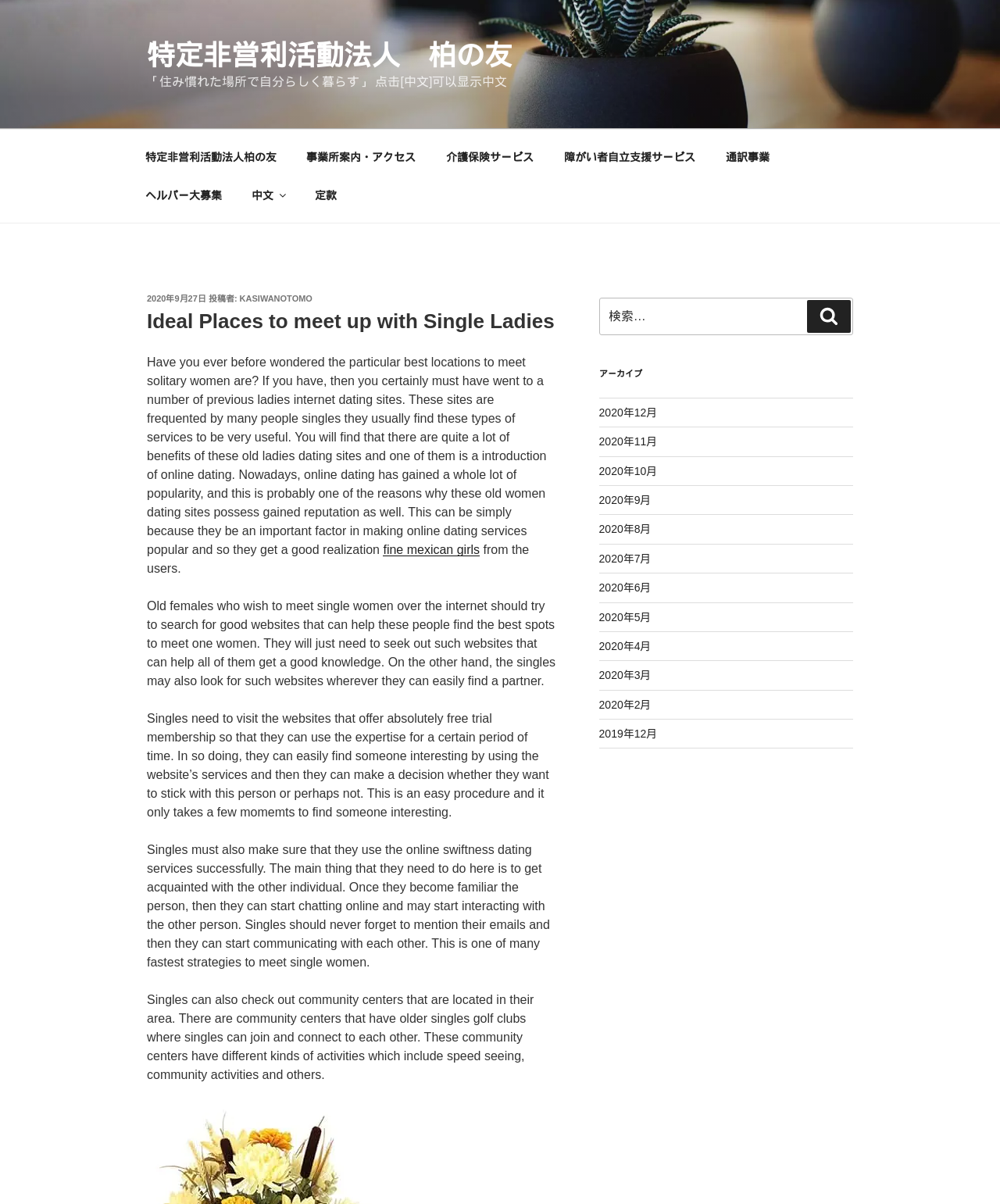Provide the bounding box coordinates for the UI element described in this sentence: "fine mexican girls". The coordinates should be four float values between 0 and 1, i.e., [left, top, right, bottom].

[0.383, 0.451, 0.48, 0.462]